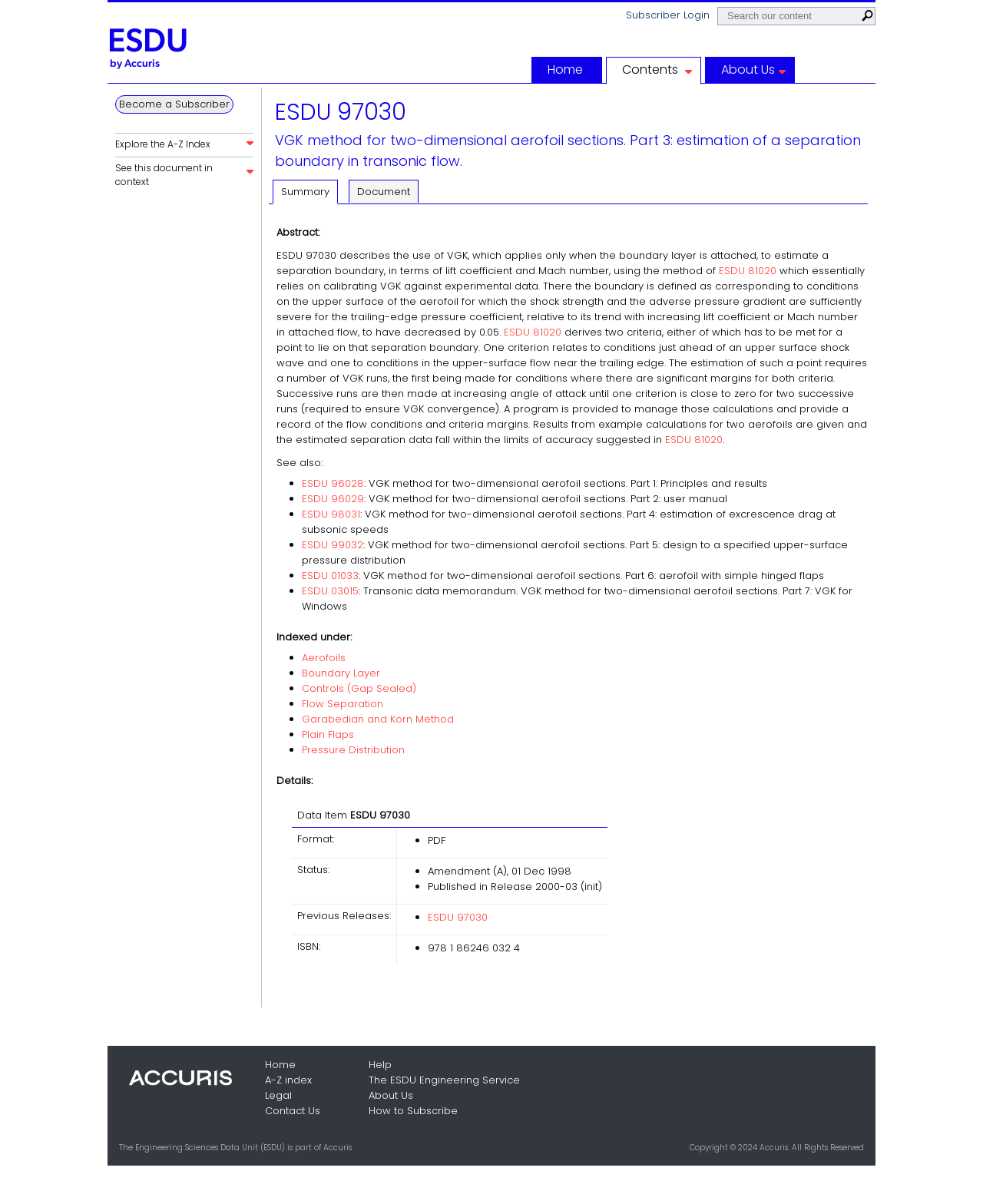Could you find the bounding box coordinates of the clickable area to complete this instruction: "Click on the 'FOLKBOOT.EE' link"?

None